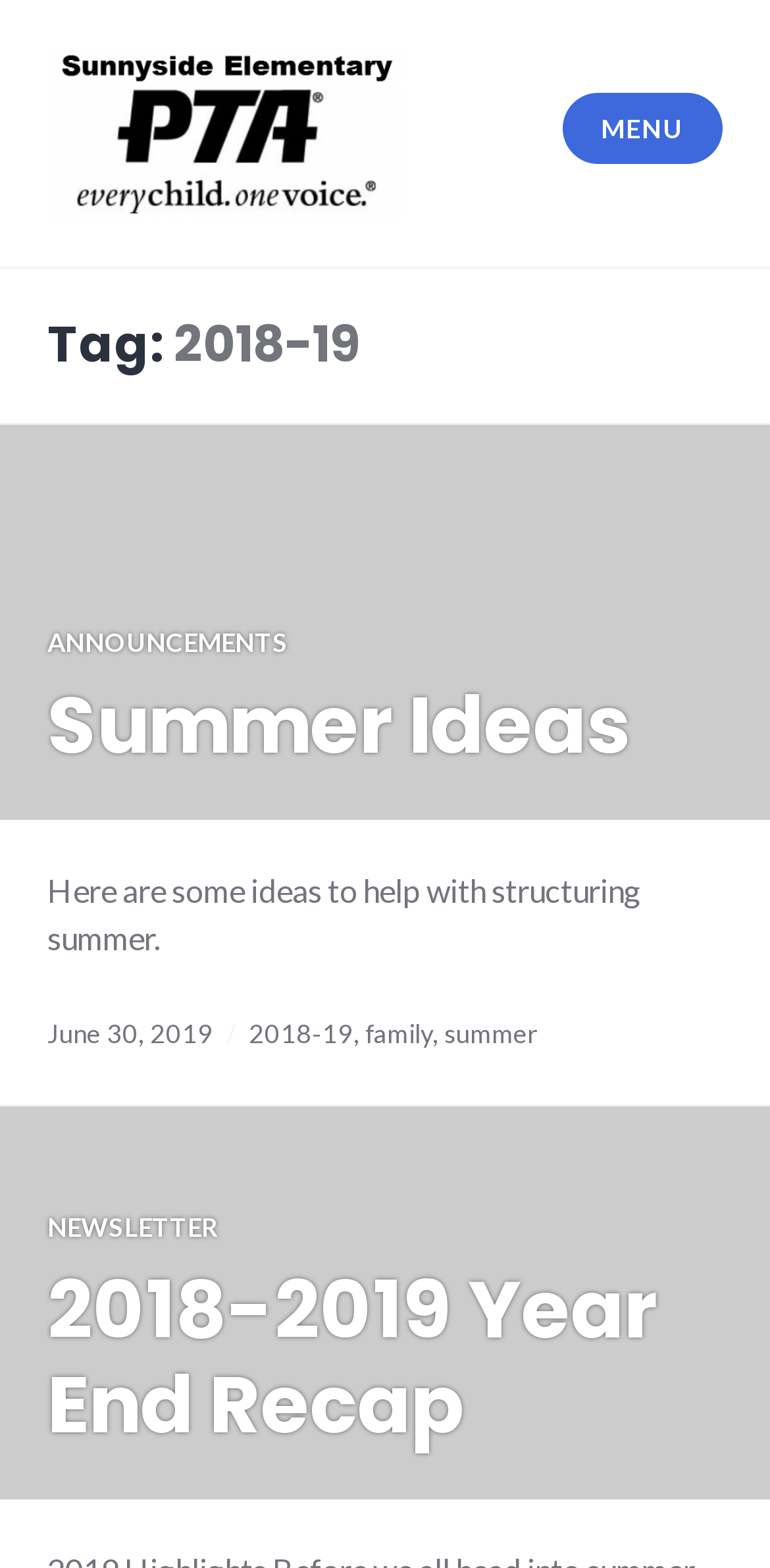Pinpoint the bounding box coordinates of the element you need to click to execute the following instruction: "click the MENU button". The bounding box should be represented by four float numbers between 0 and 1, in the format [left, top, right, bottom].

[0.73, 0.06, 0.938, 0.105]